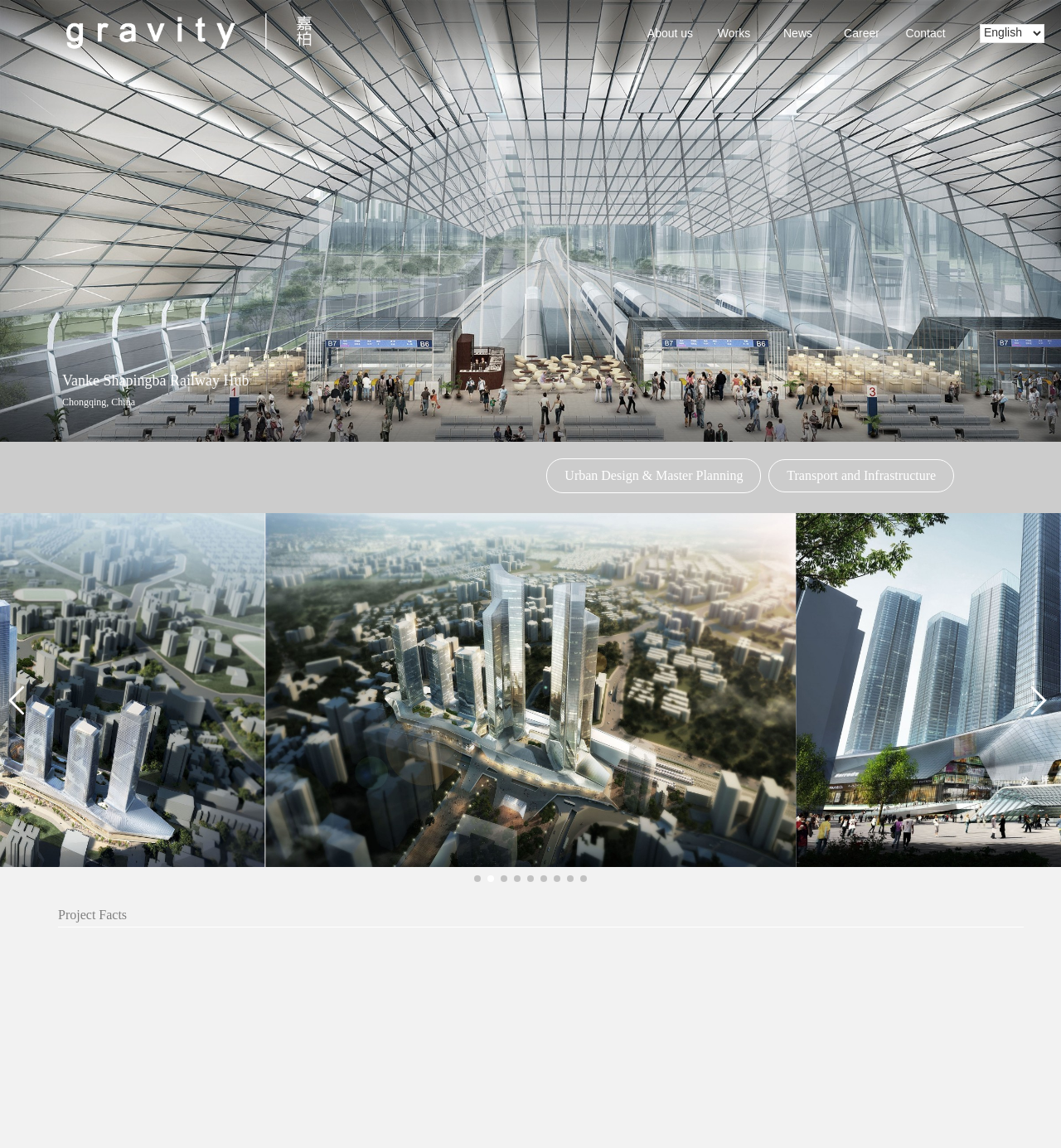What is the design inspiration of the project?
Answer the question in a detailed and comprehensive manner.

I found the answer by reading the static text element that describes the project, which mentions that the complex design was inspired by the fluid dynamics of two high-speed trains from China Rail’s high-speed fleet passing each other.